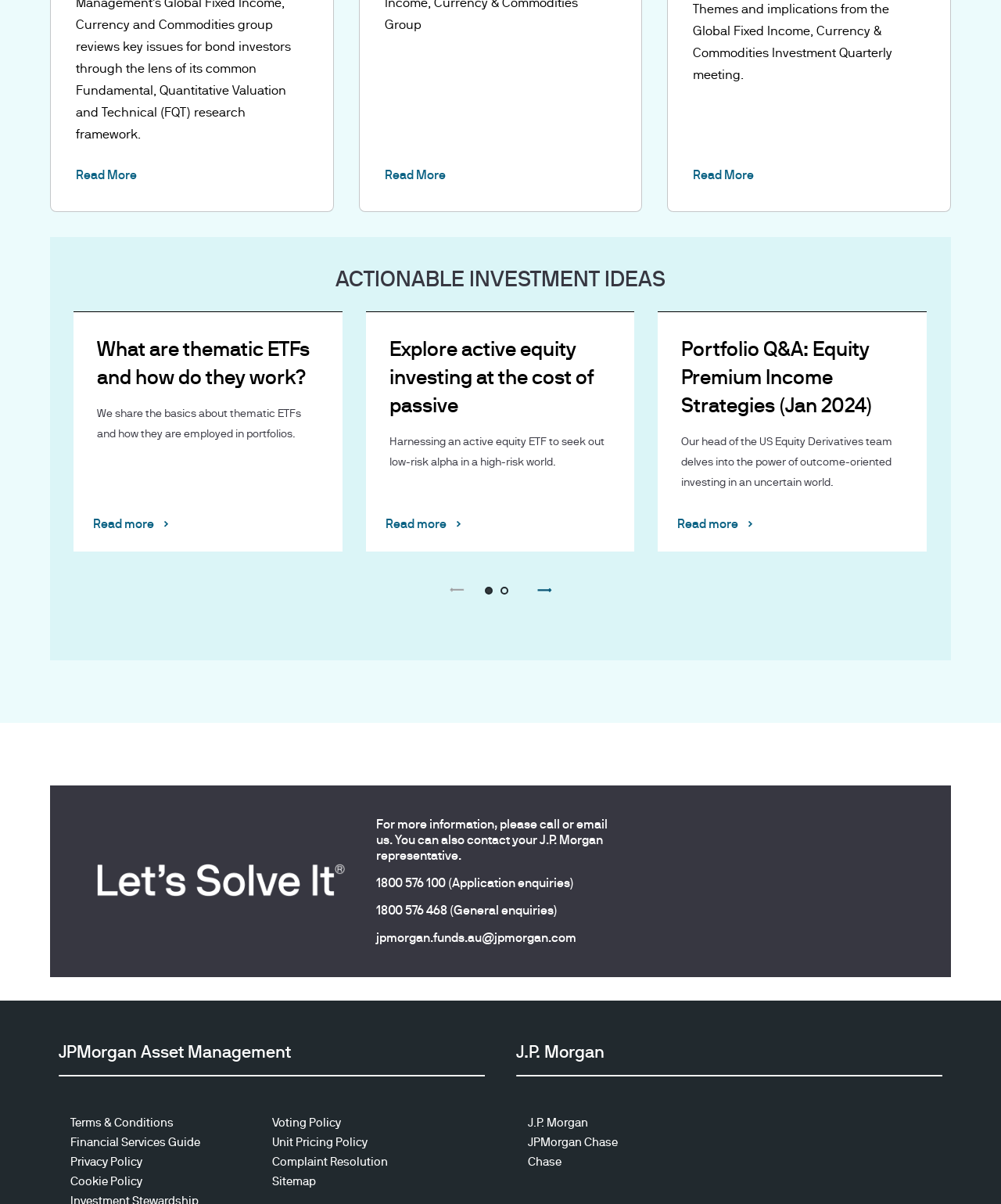Highlight the bounding box coordinates of the element you need to click to perform the following instruction: "View Terms & Conditions."

[0.07, 0.927, 0.232, 0.939]